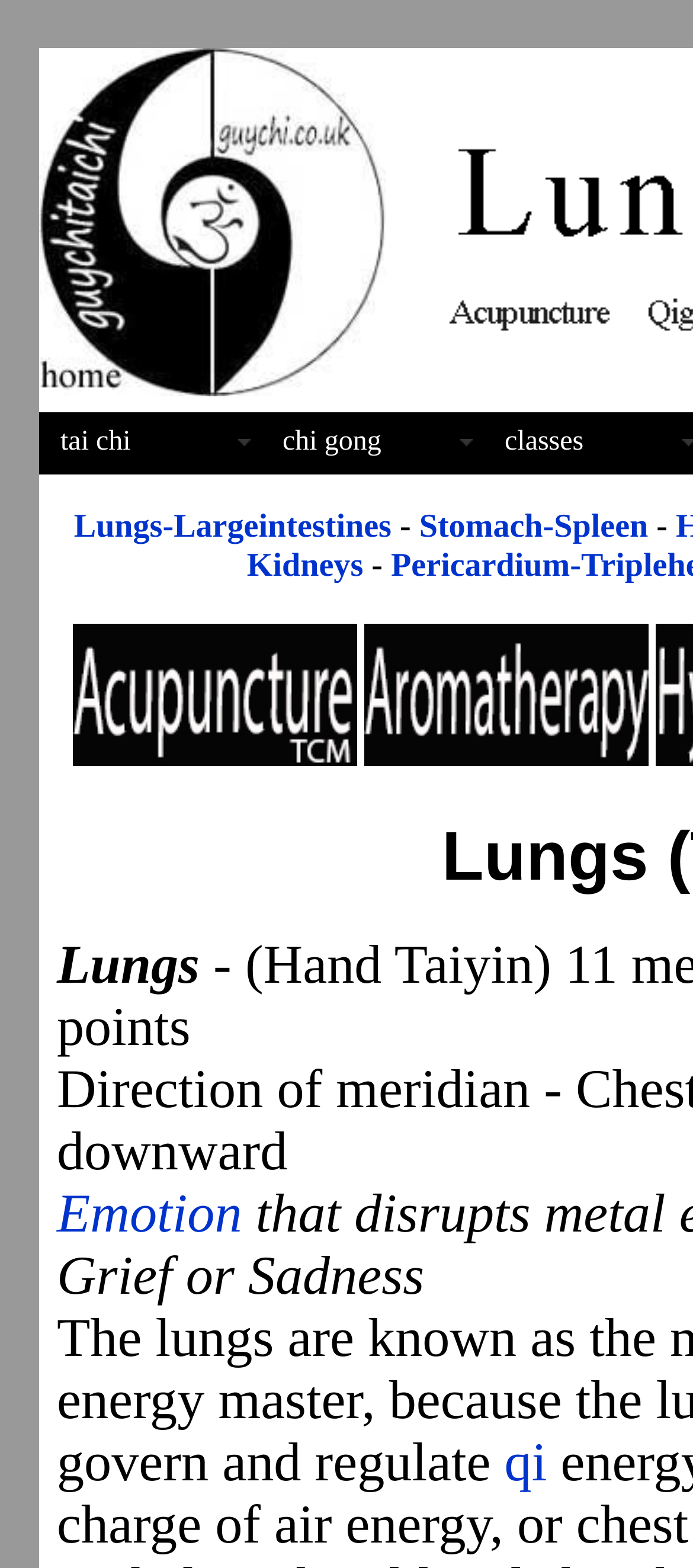Please predict the bounding box coordinates (top-left x, top-left y, bottom-right x, bottom-right y) for the UI element in the screenshot that fits the description: Lungs-Largeintestines

[0.107, 0.324, 0.565, 0.348]